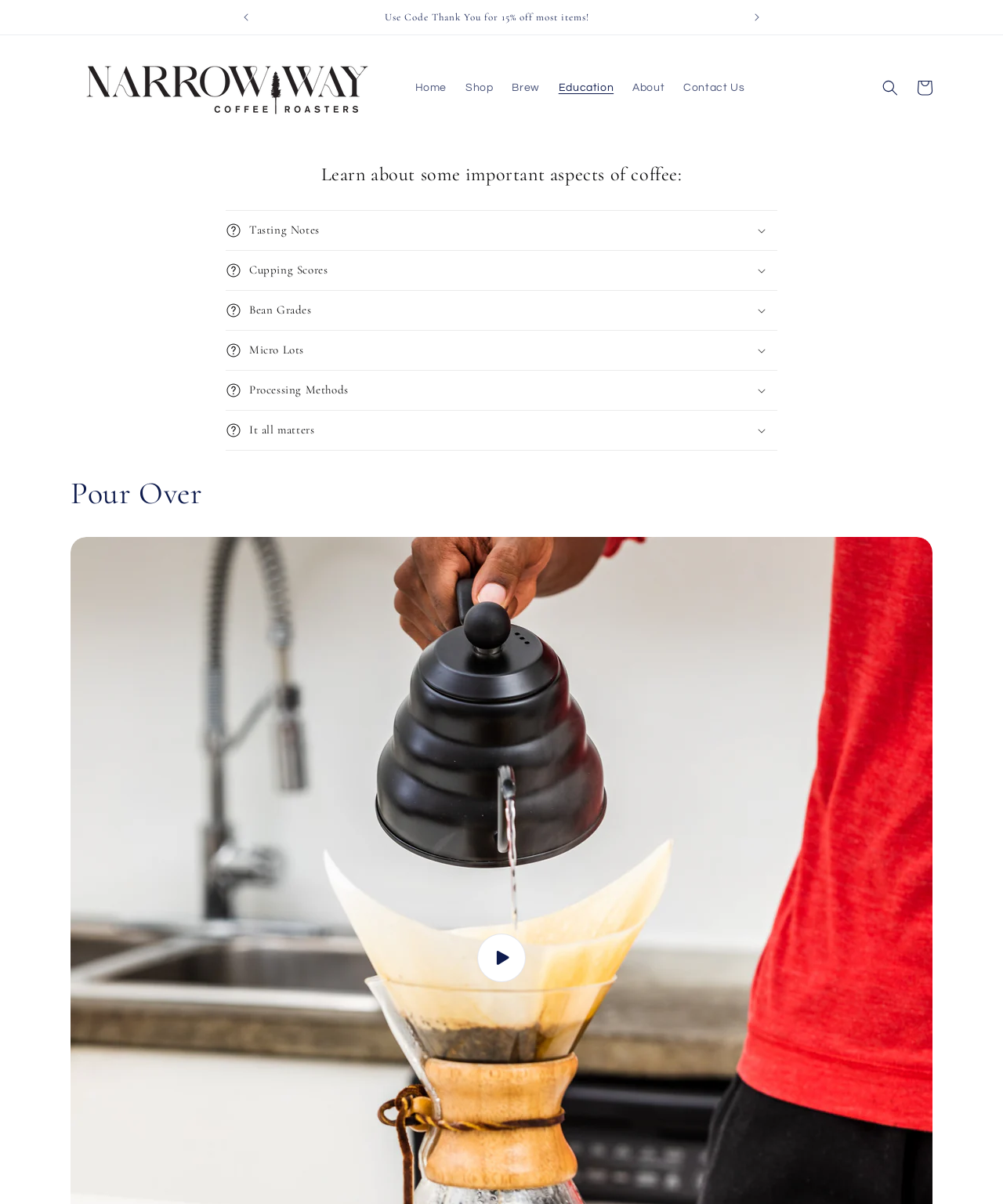What is the discount code for most items?
Answer the question with detailed information derived from the image.

The discount code can be found in the announcement bar at the top of the webpage, where it says 'Use Code Thank You for 15% off most items!'.